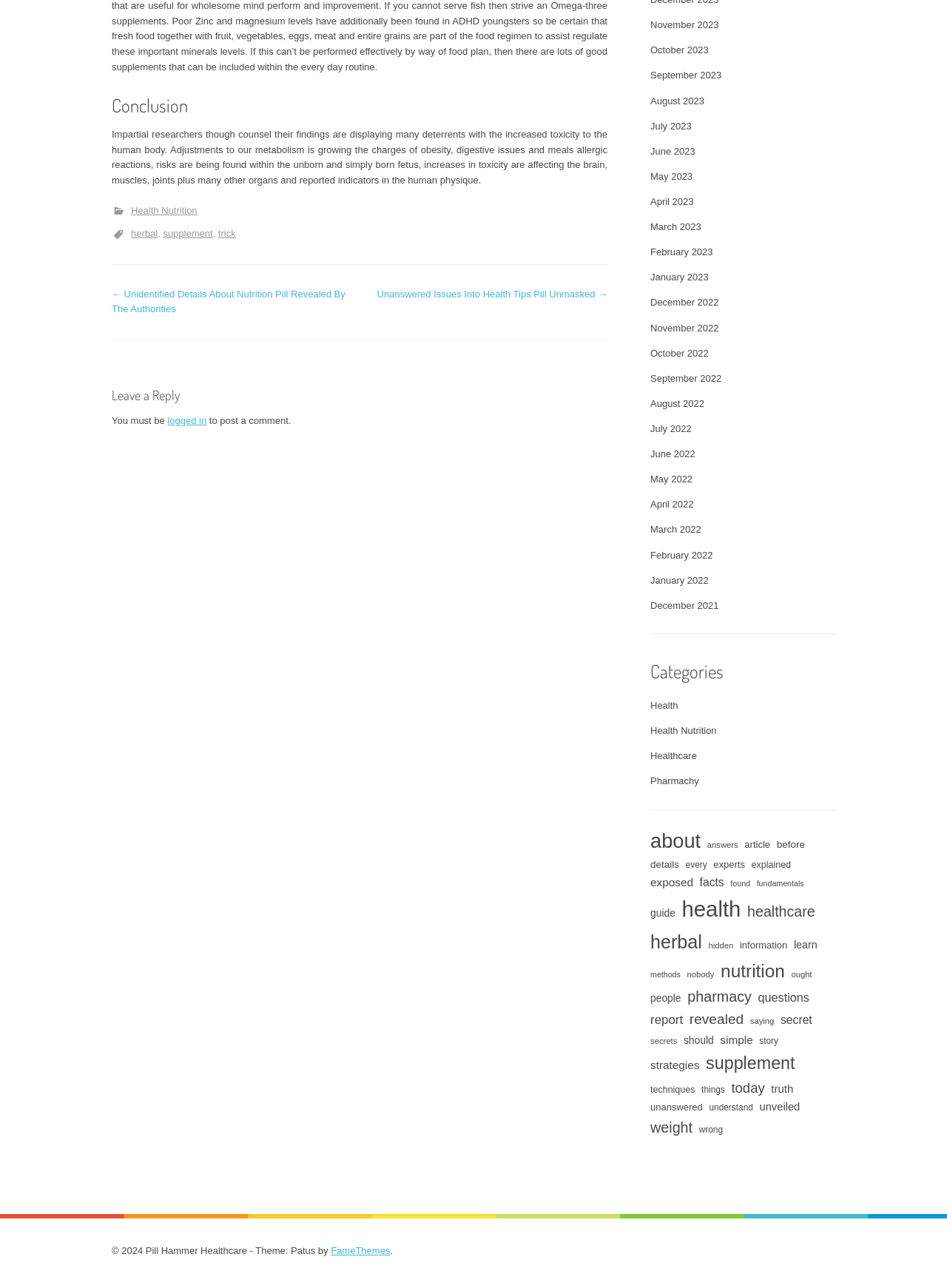What is the main topic of the webpage?
Answer the question with just one word or phrase using the image.

Health and Nutrition